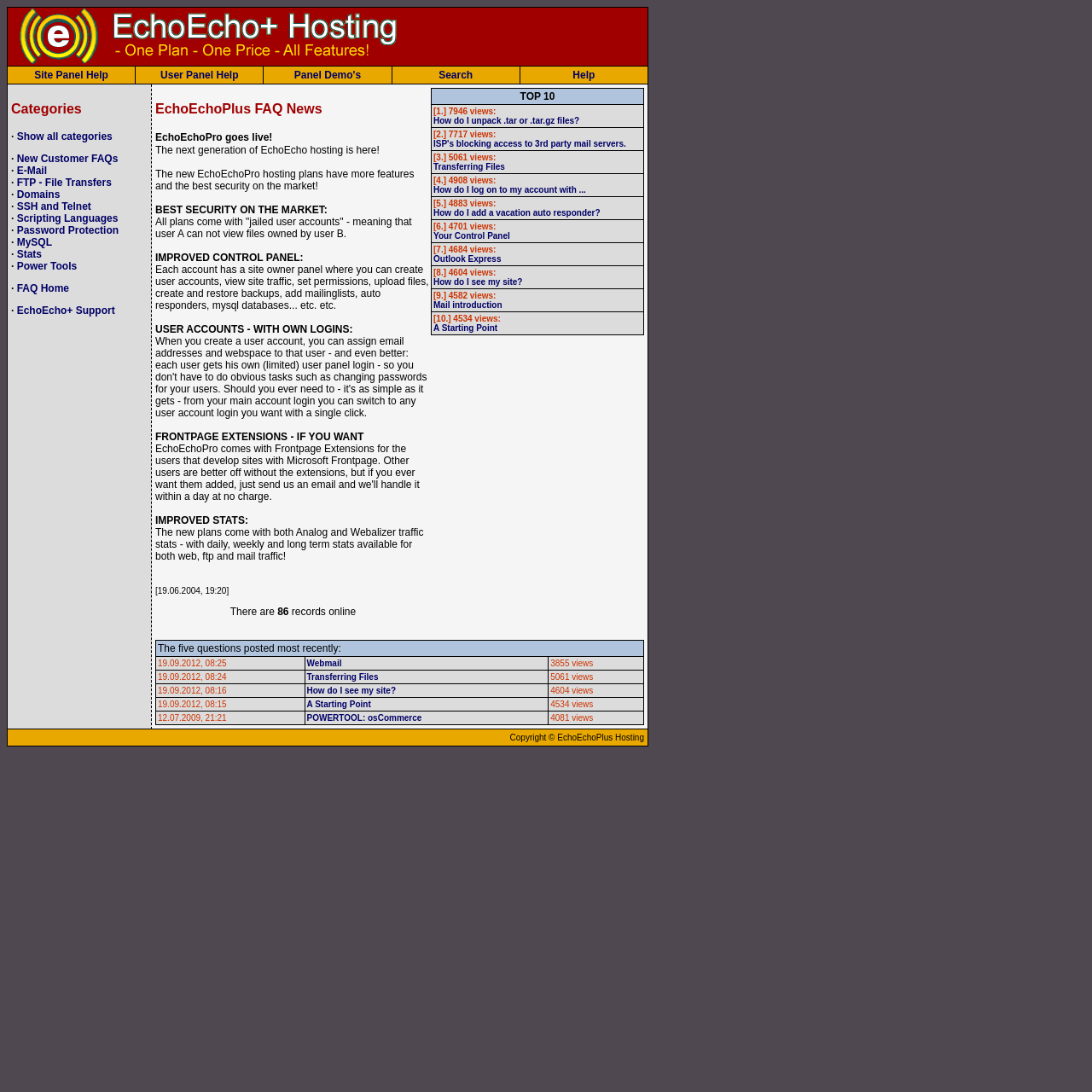What is the ranking of the FAQ 'How do I unpack.tar or.tar.gz files?'?
Based on the screenshot, answer the question with a single word or phrase.

1